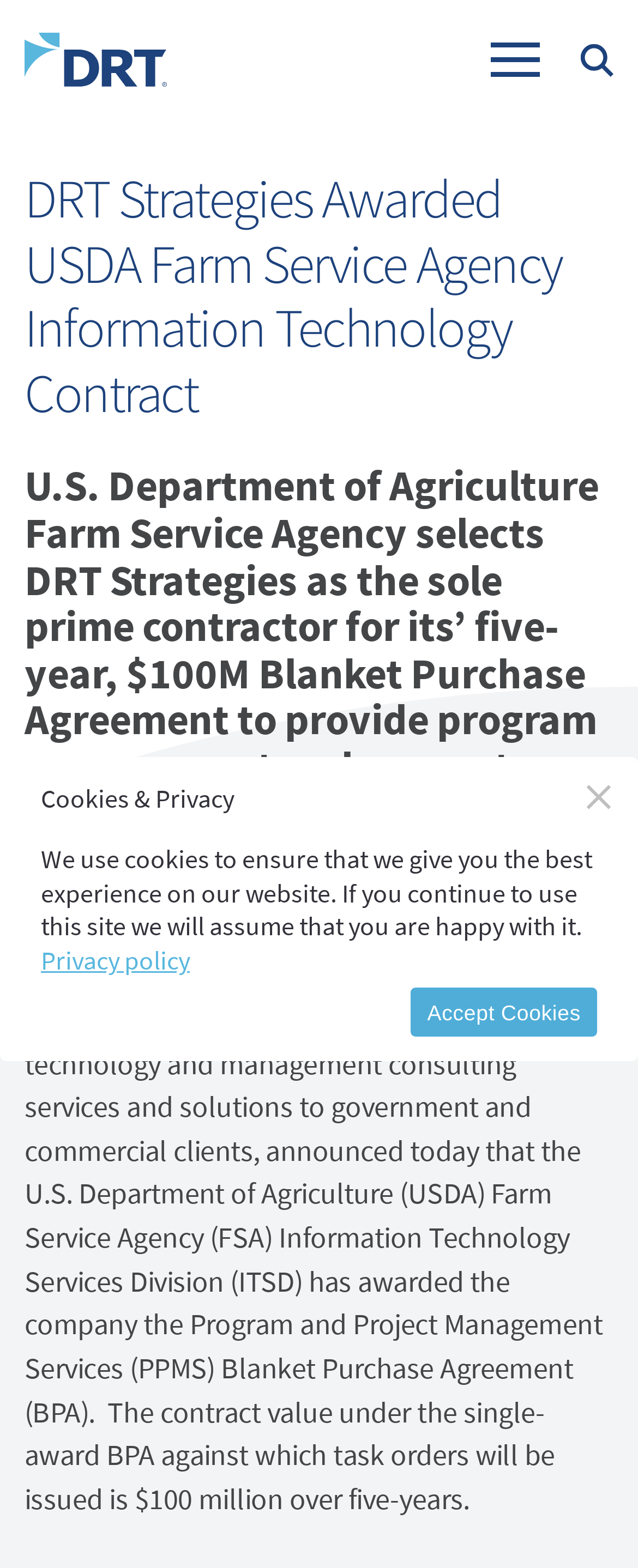What is the company that won the USDA contract?
From the details in the image, provide a complete and detailed answer to the question.

Based on the webpage content, I found that the company that won the USDA contract is DRT Strategies, which is mentioned in the heading and the static text.